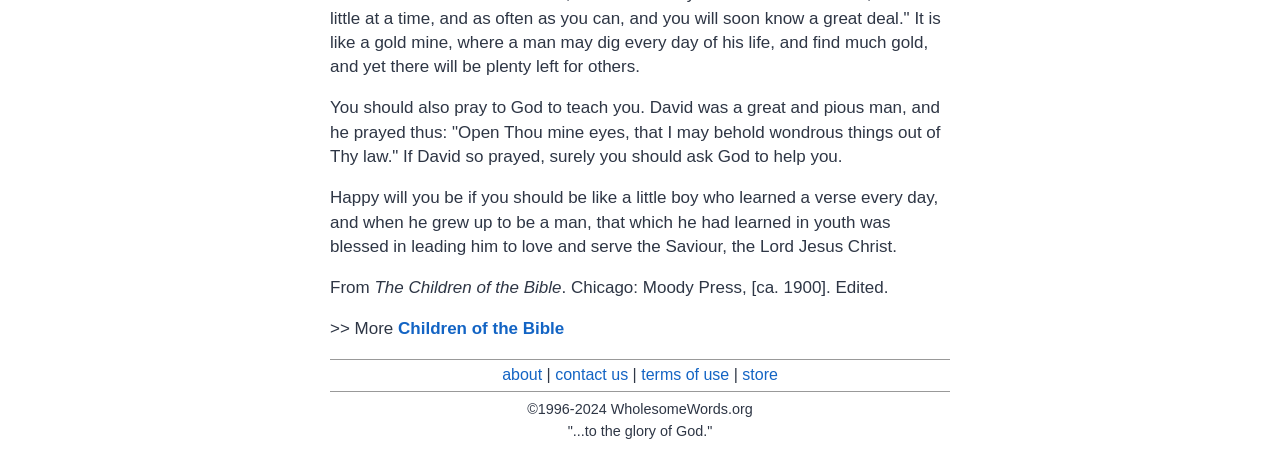What is the name of the book mentioned?
Based on the image, answer the question with a single word or brief phrase.

The Children of the Bible